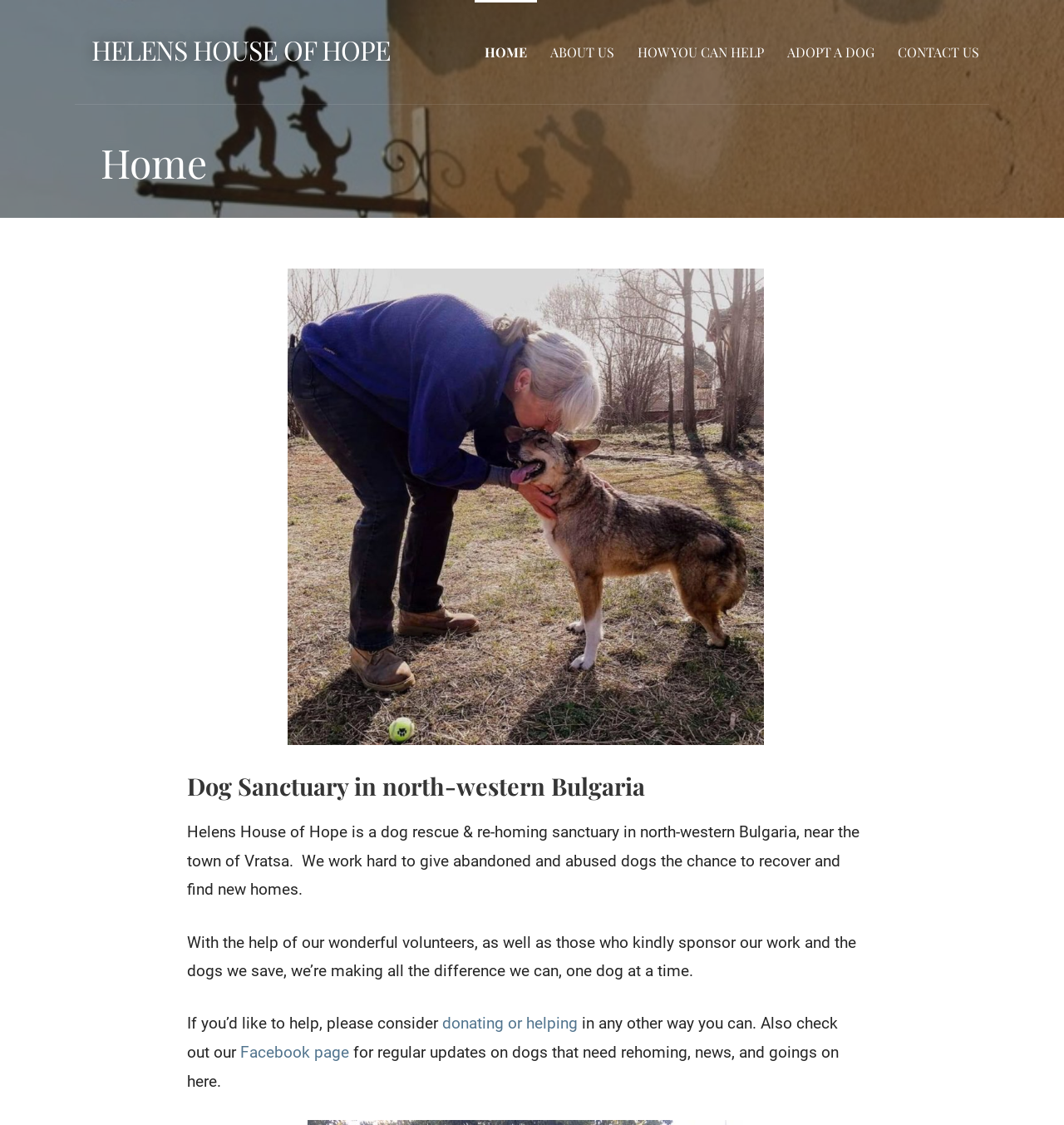Using the elements shown in the image, answer the question comprehensively: Where is the dog sanctuary located?

The location of the dog sanctuary can be found in the StaticText element 'Helens House of Hope is a dog rescue & re-homing sanctuary in north-western Bulgaria, near the town of Vratsa.' This text is located in the main content area of the webpage, indicating that it is a key piece of information about the sanctuary.